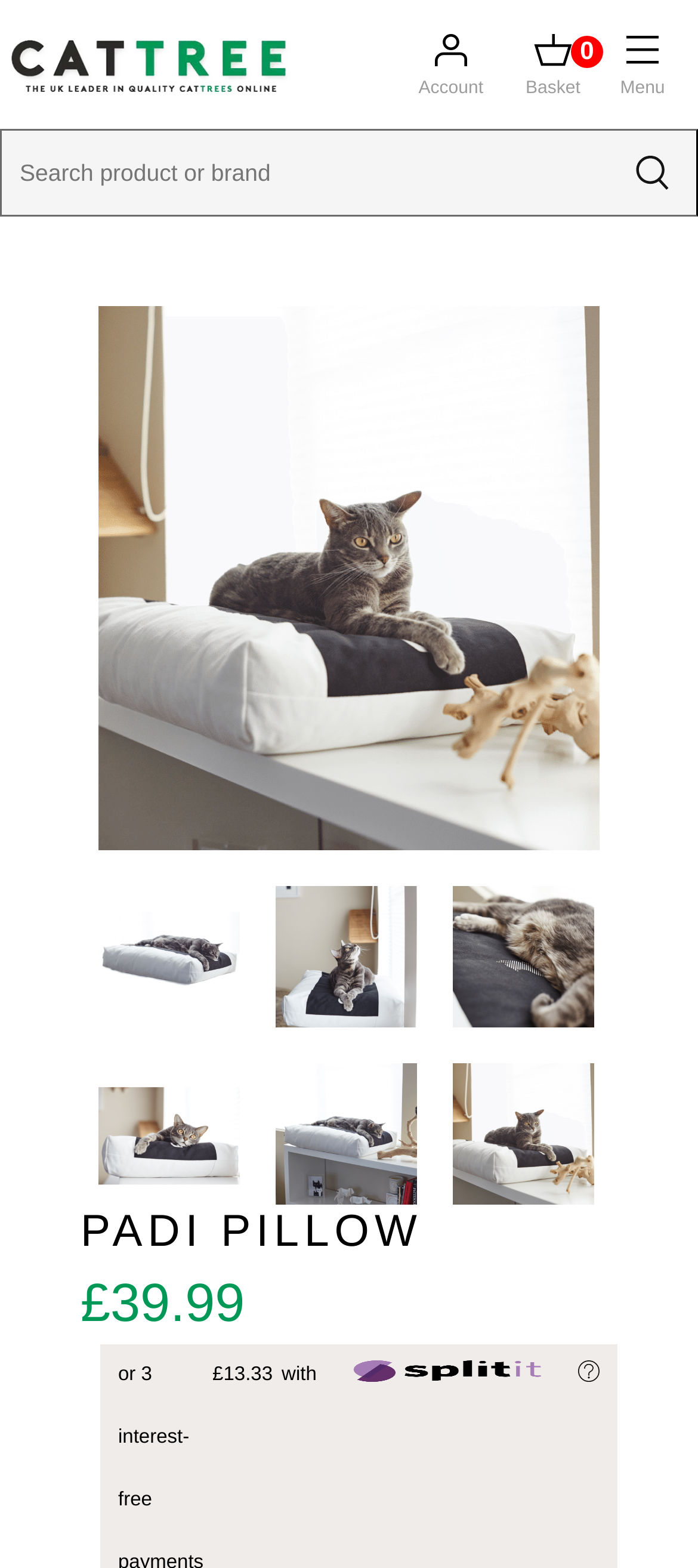Identify the bounding box coordinates of the clickable section necessary to follow the following instruction: "Check the price of the PADI PILLOW". The coordinates should be presented as four float numbers from 0 to 1, i.e., [left, top, right, bottom].

[0.158, 0.813, 0.351, 0.85]